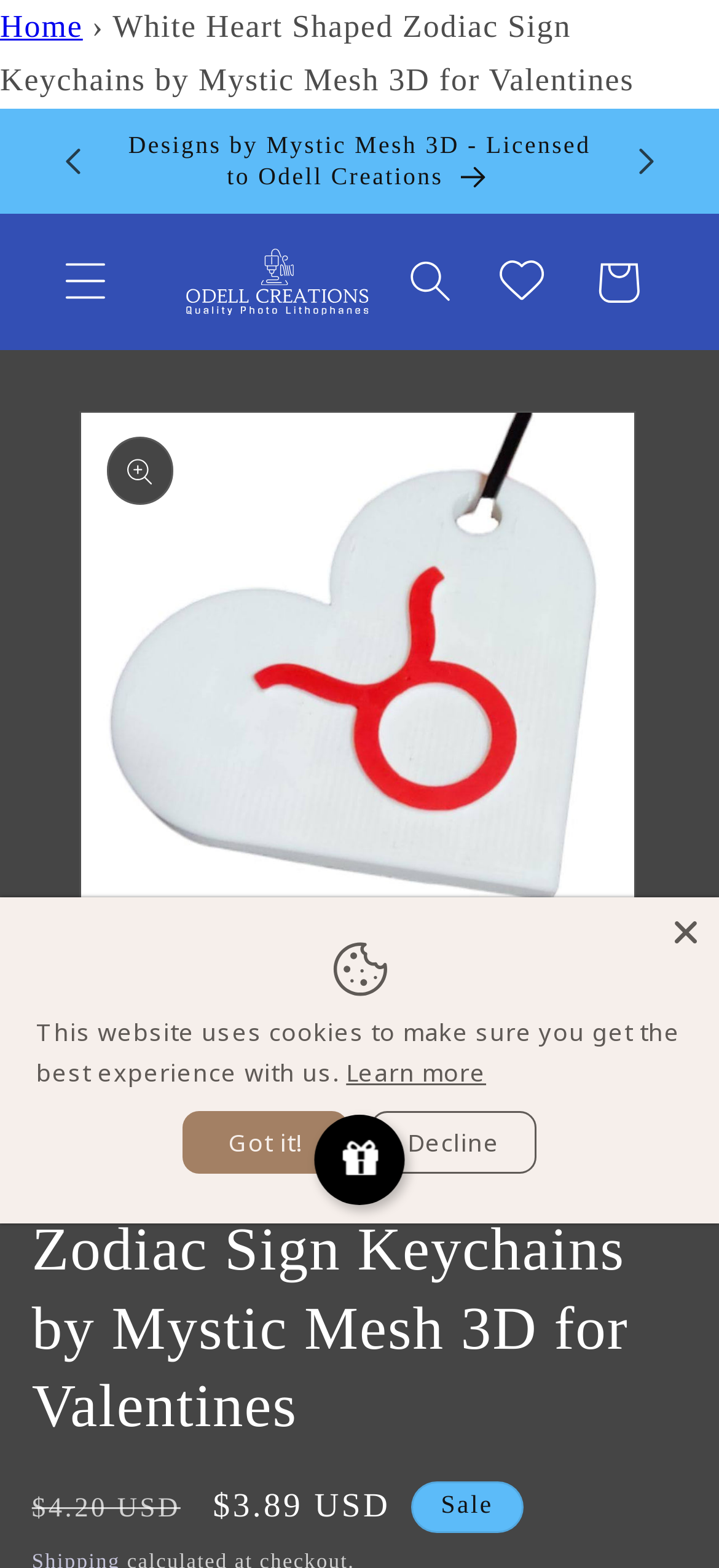Highlight the bounding box coordinates of the element you need to click to perform the following instruction: "Click the 'Show' link."

[0.437, 0.711, 0.563, 0.769]